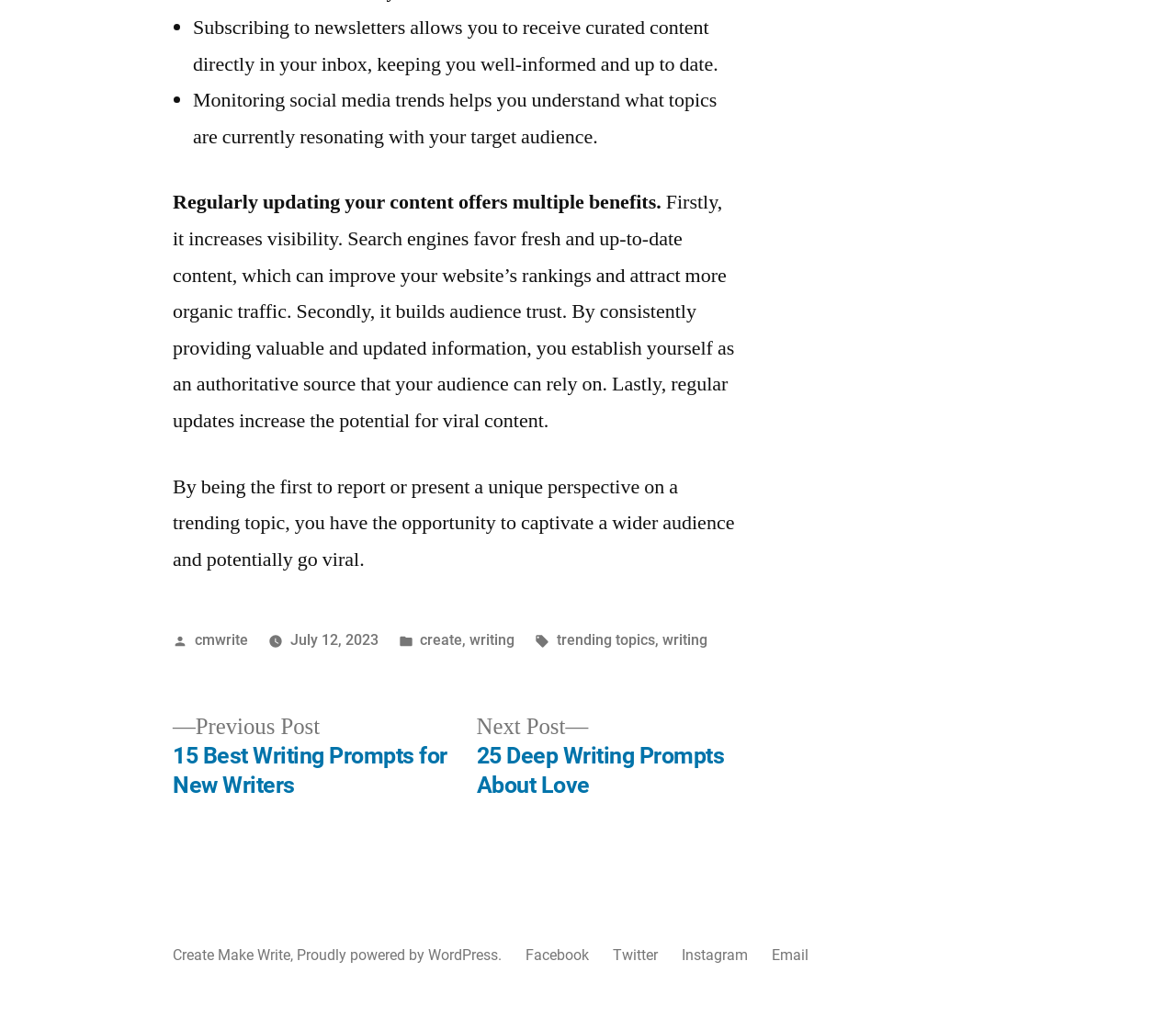Point out the bounding box coordinates of the section to click in order to follow this instruction: "Click on the 'Create Make Write' link".

[0.147, 0.92, 0.247, 0.937]